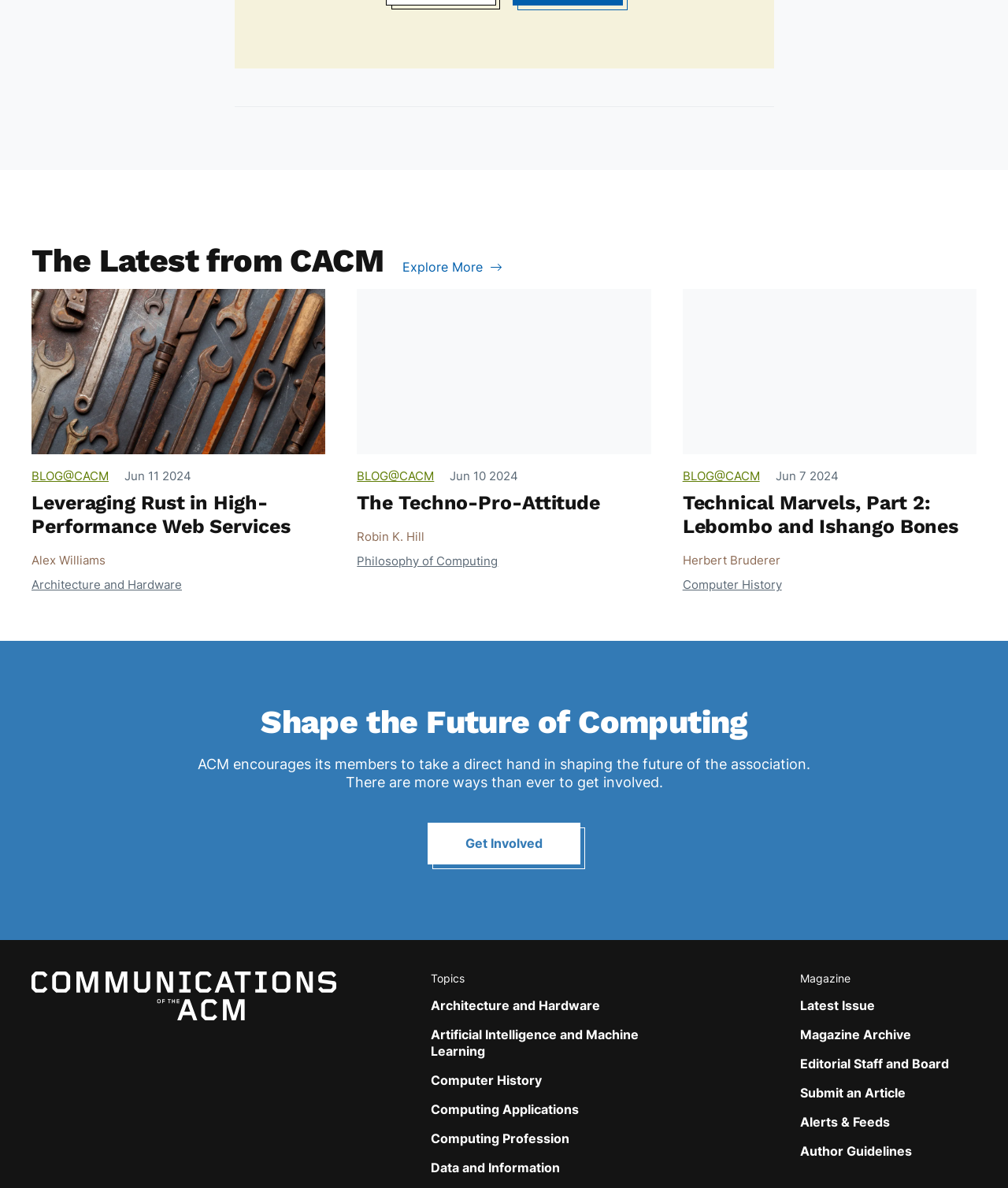How many articles are displayed on the webpage? Please answer the question using a single word or phrase based on the image.

3